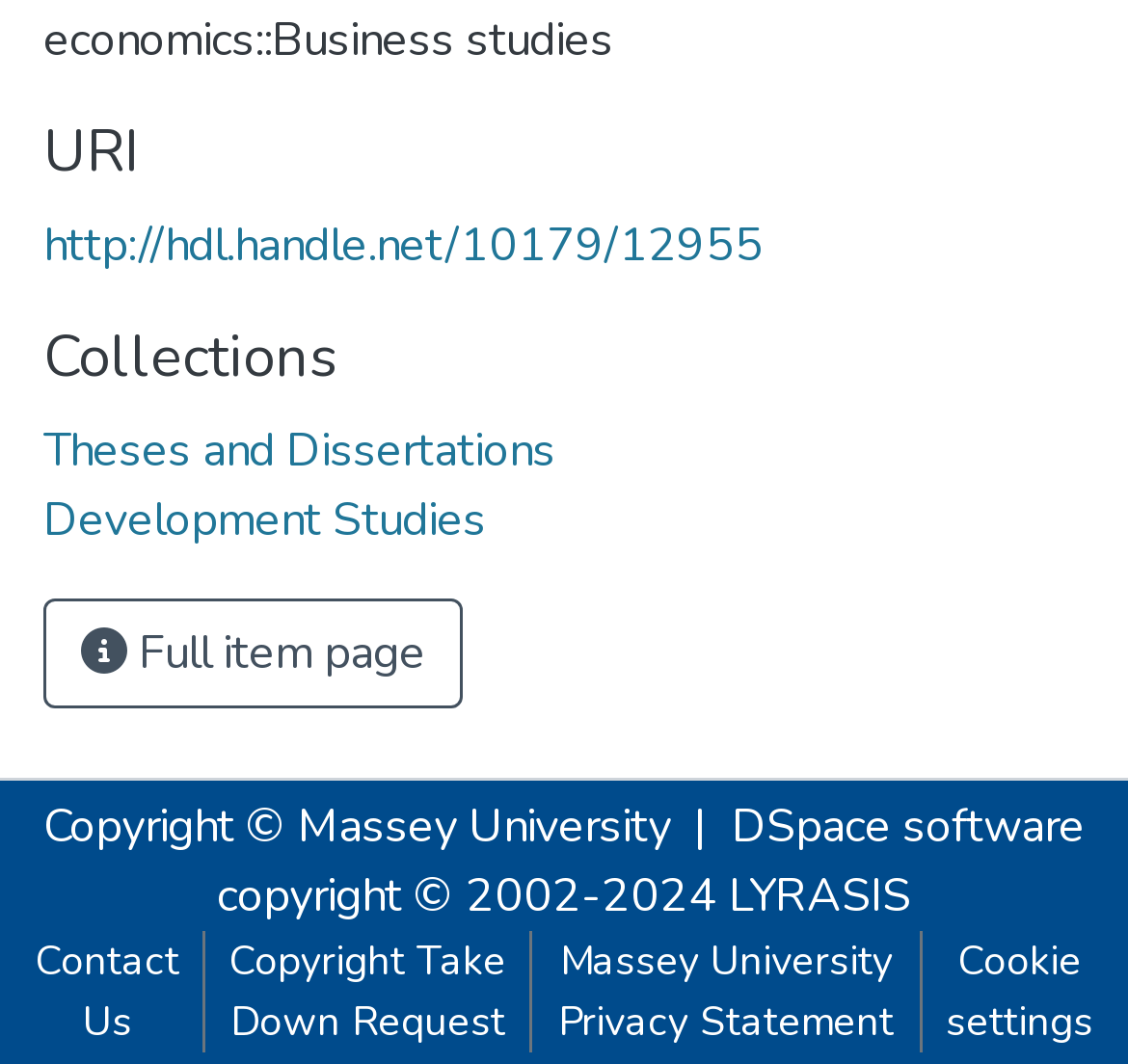What is the name of the university?
Deliver a detailed and extensive answer to the question.

I found the answer by looking at the link 'Massey University Privacy Statement' at the bottom of the page, which suggests that the webpage is related to Massey University.